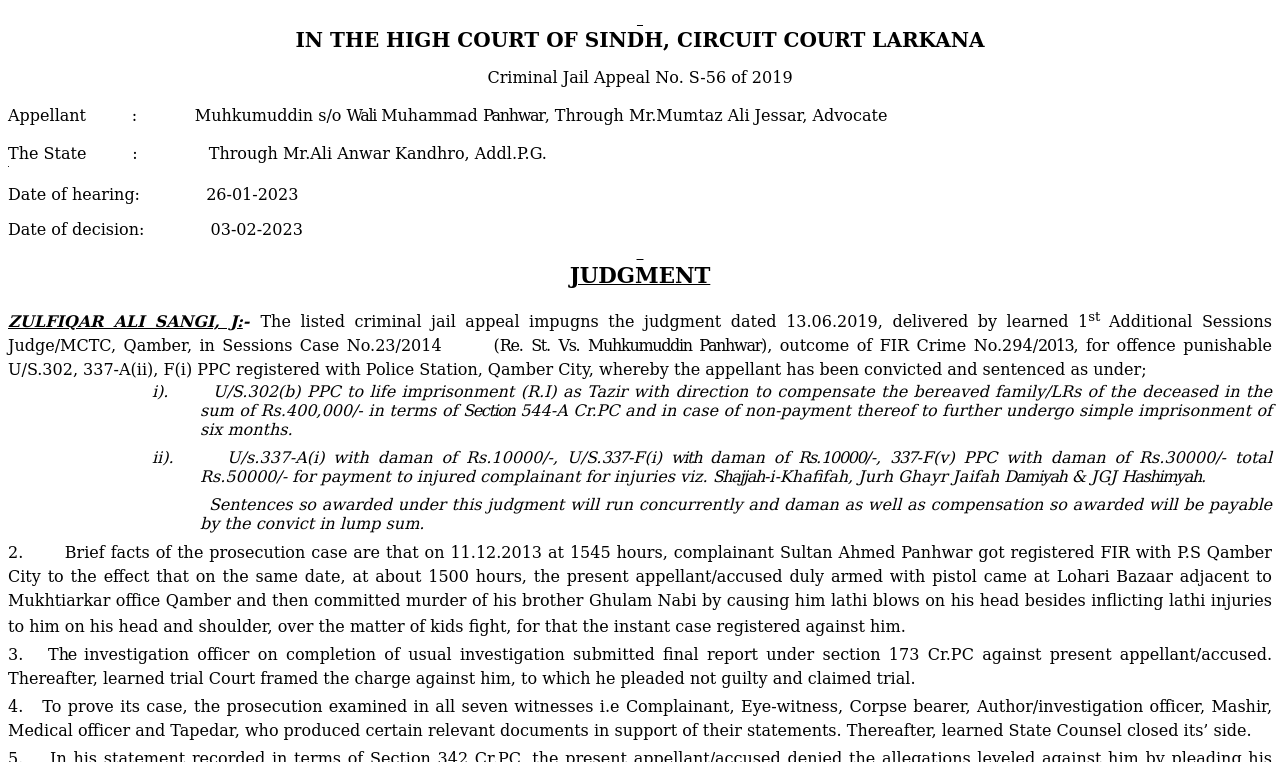Provide a thorough and detailed response to the question by examining the image: 
What is the offence punishable under?

The offence punishable under can be found in the thirteenth line of the webpage, which states 'for offence punishable U/S.302, 337-A(ii), F(i) PPC registered with Police Station, Qamber City'.